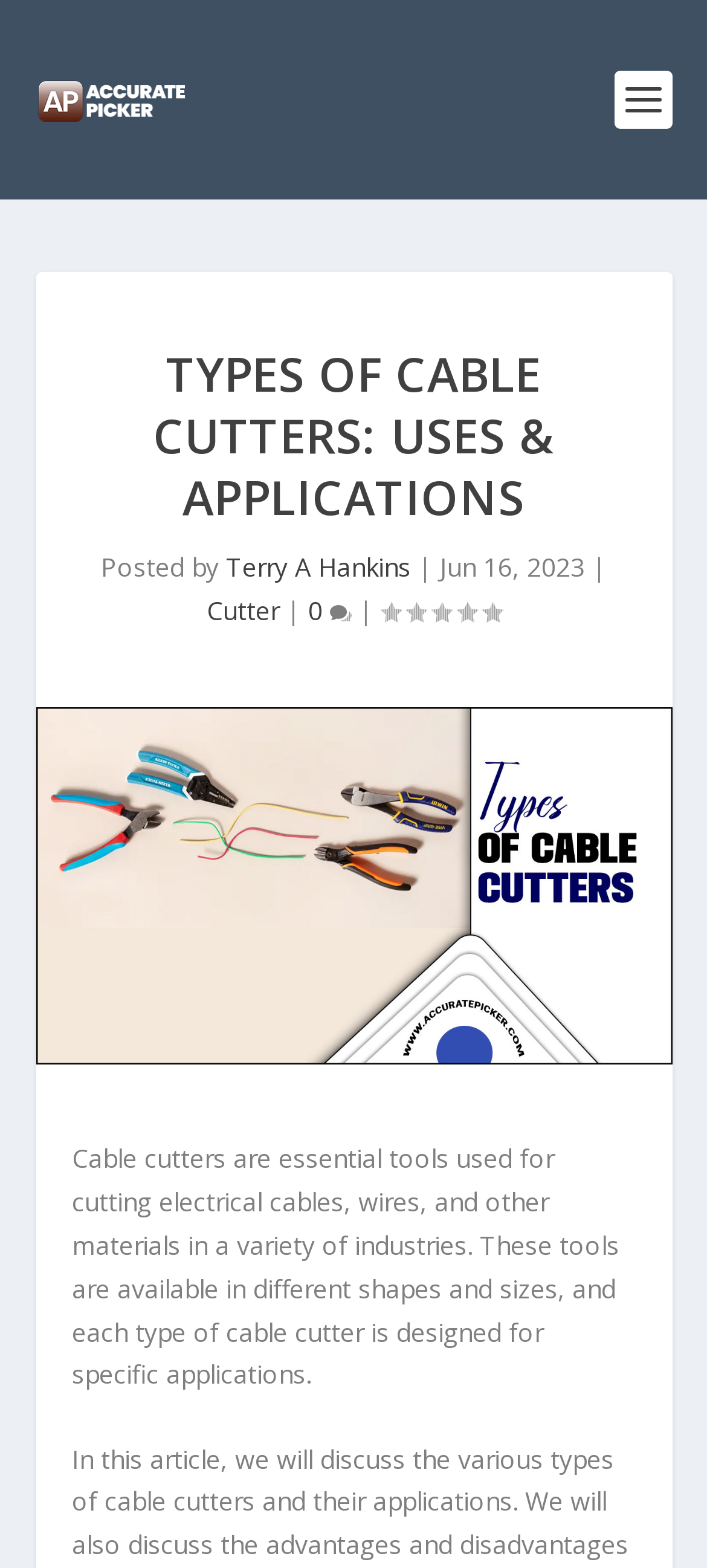Elaborate on the different components and information displayed on the webpage.

The webpage is about types of cable cutters, featuring a comprehensive guide. At the top left, there is a link to "AccuratePicker" accompanied by a small image. Below this, a prominent heading "TYPES OF CABLE CUTTERS: USES & APPLICATIONS" spans across the page. 

To the right of the heading, there is a section with information about the author, "Terry A Hankins", and the date "Jun 16, 2023". Below this section, there are two links, "Cutter" and "0 ", with a comment count and rating displayed next to them.

On the right side of the page, there is a large image related to "Types Of Cable Cutters: Uses & Applications". Below the image, a paragraph of text explains the importance and various uses of cable cutters in different industries.